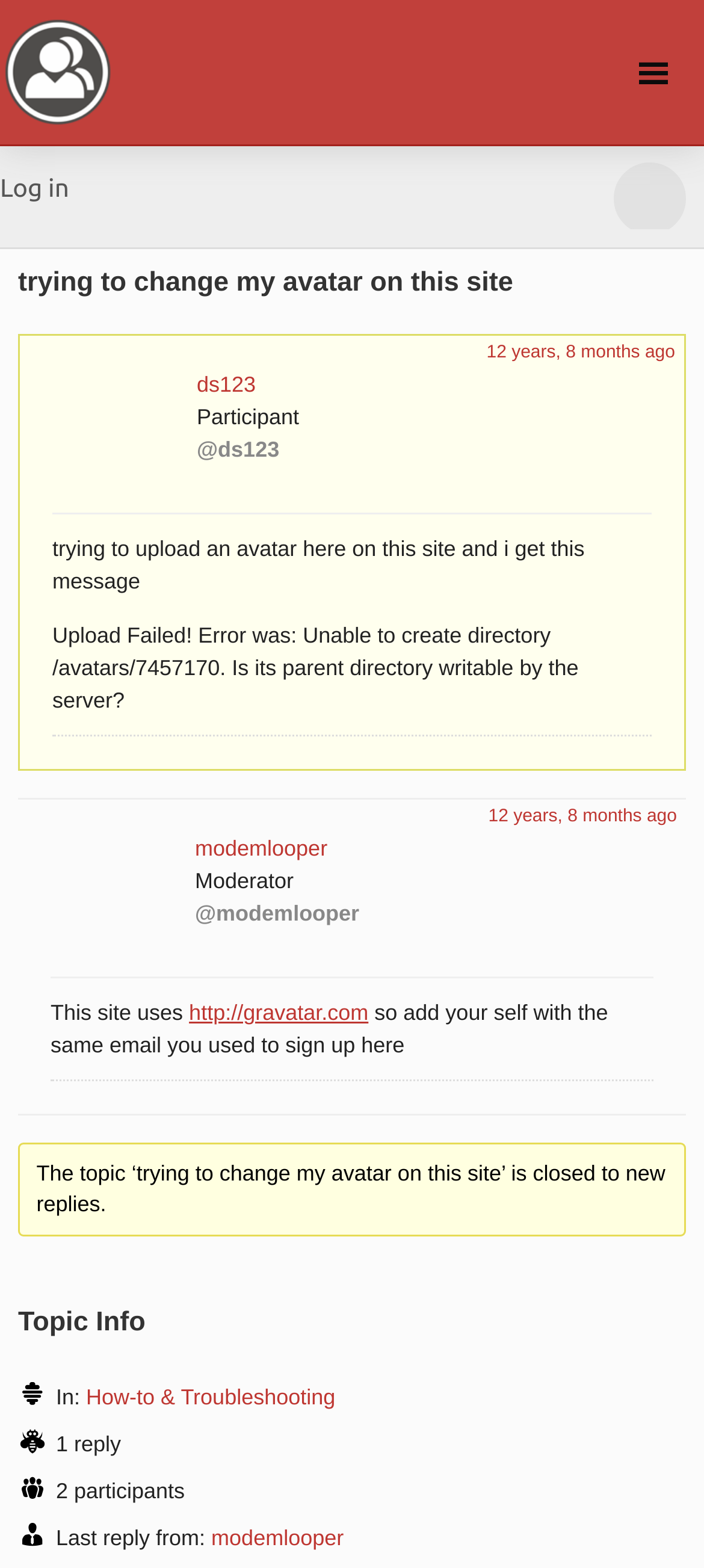Please find the bounding box coordinates in the format (top-left x, top-left y, bottom-right x, bottom-right y) for the given element description. Ensure the coordinates are floating point numbers between 0 and 1. Description: How-to & Troubleshooting

[0.122, 0.882, 0.476, 0.899]